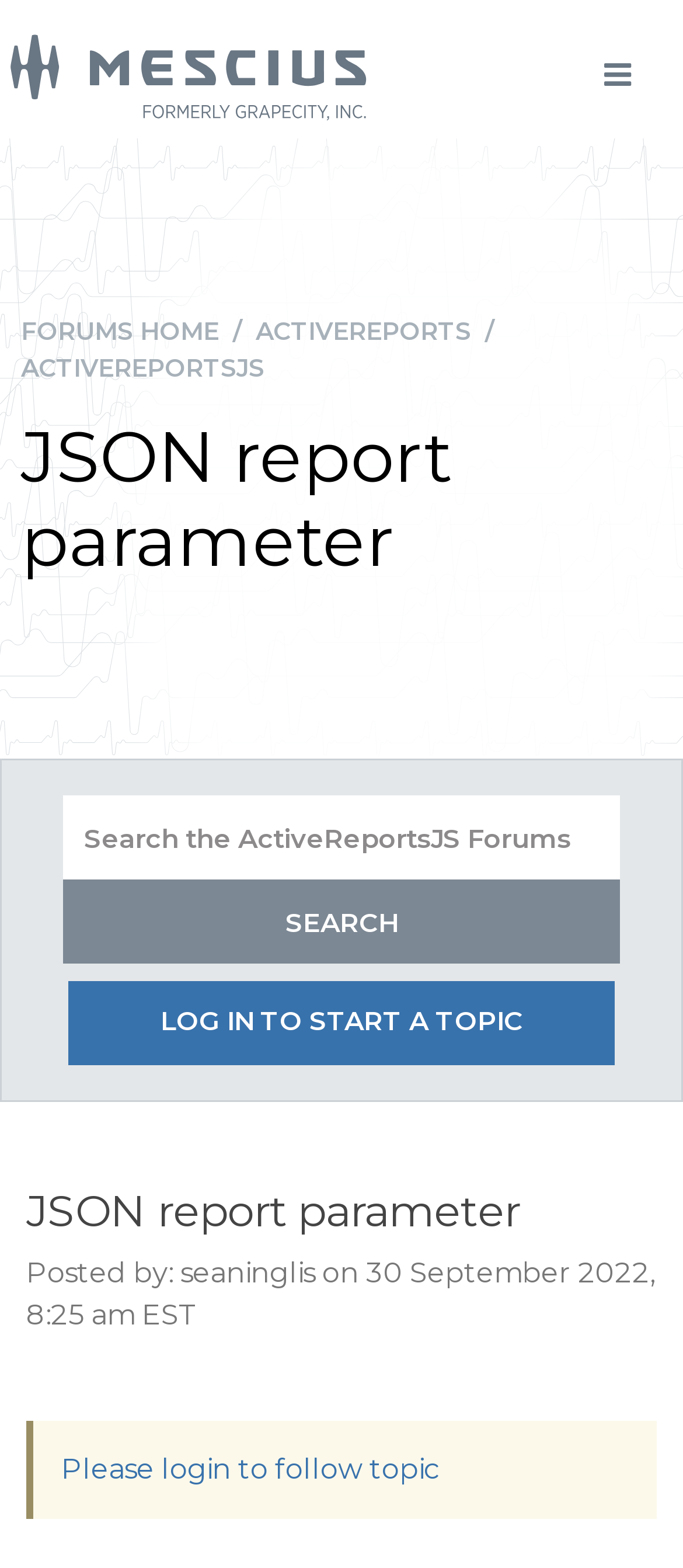Select the bounding box coordinates of the element I need to click to carry out the following instruction: "Click on MESCIUS".

[0.031, 0.032, 0.546, 0.053]